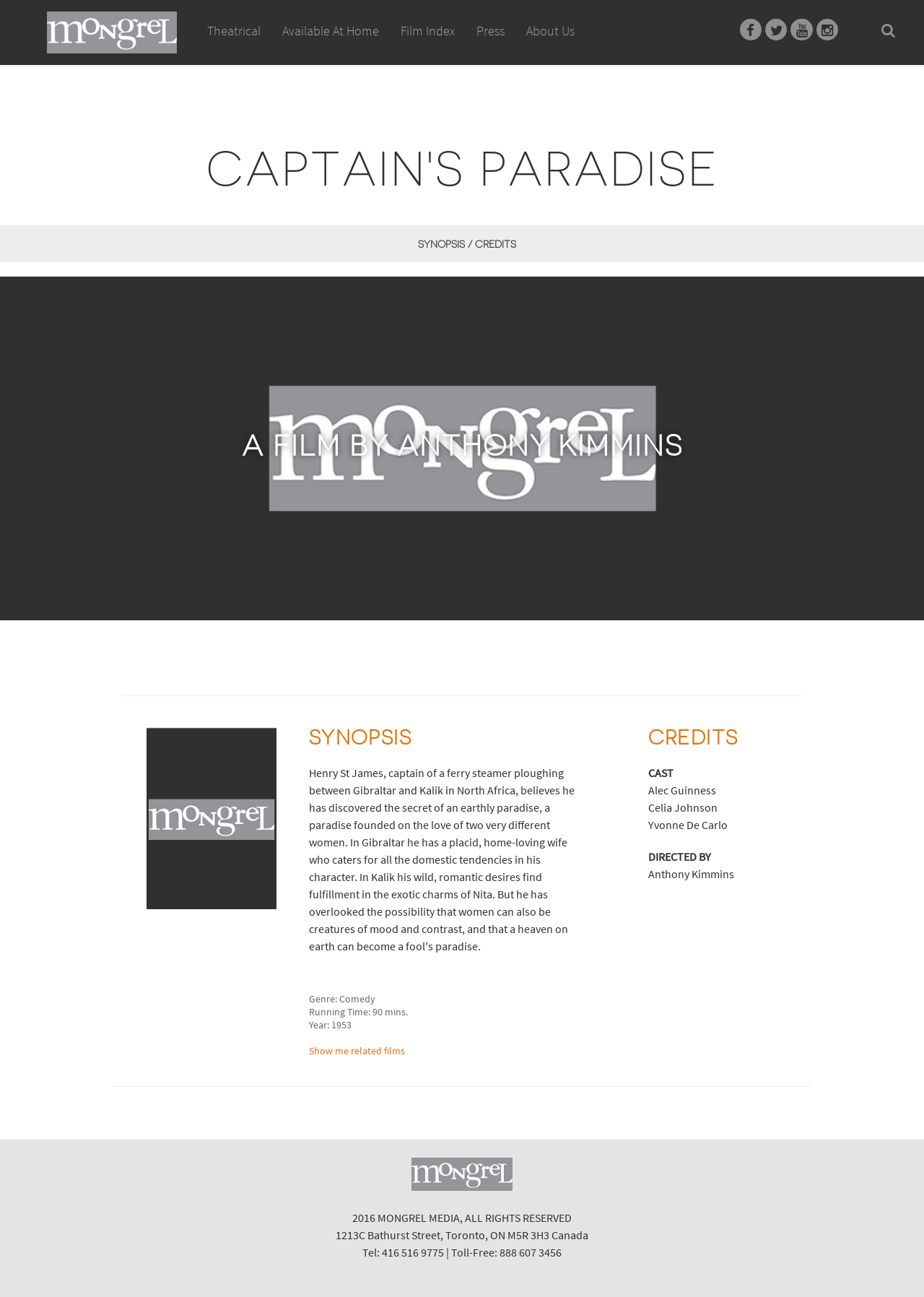Answer the question in one word or a short phrase:
What is the running time of the film?

90 mins.